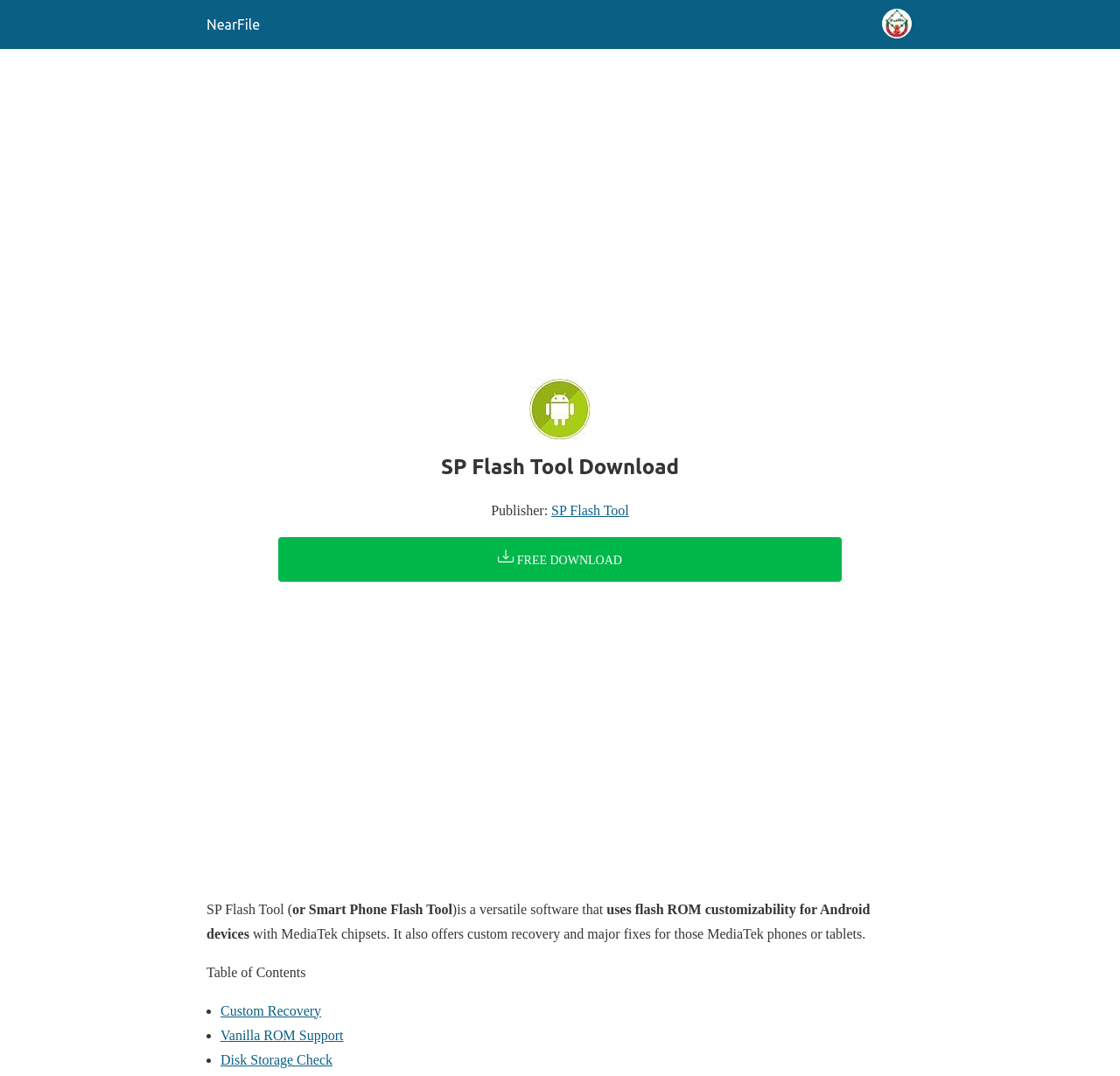What is the name of the software?
Look at the screenshot and respond with a single word or phrase.

SP Flash Tool